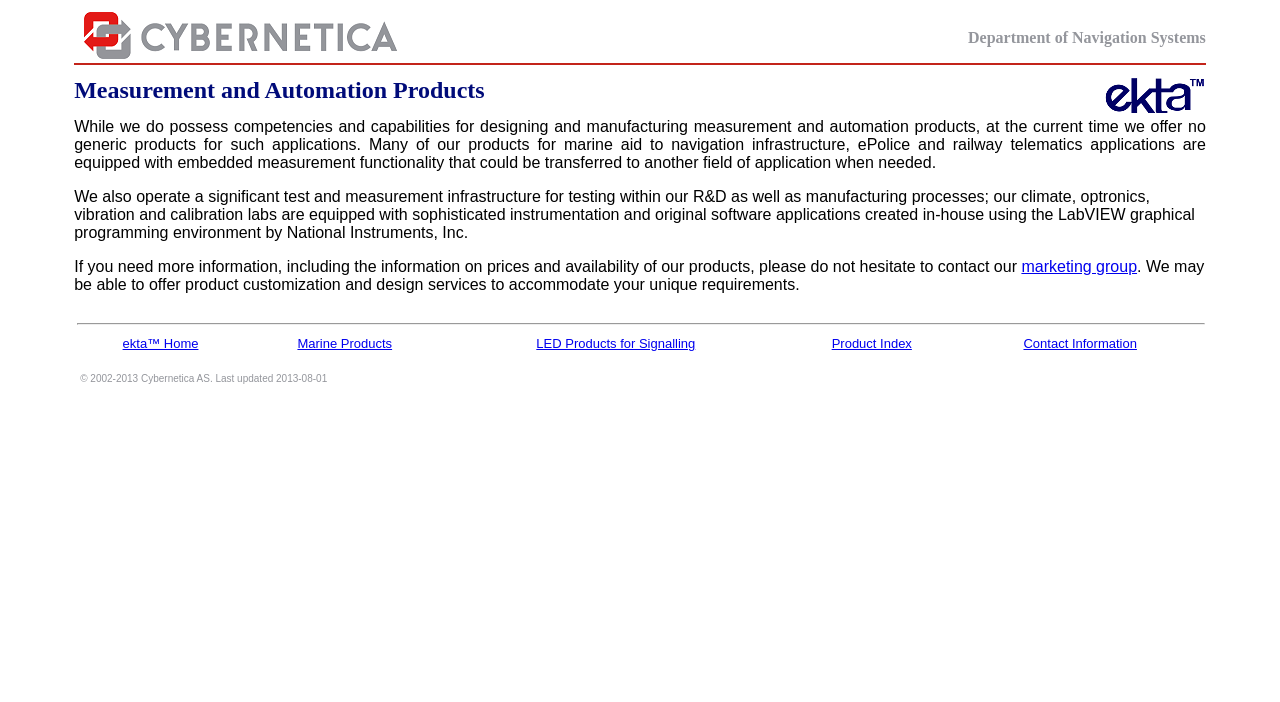Find the bounding box coordinates for the HTML element described in this sentence: "LED Products for Signalling". Provide the coordinates as four float numbers between 0 and 1, in the format [left, top, right, bottom].

[0.419, 0.479, 0.543, 0.5]